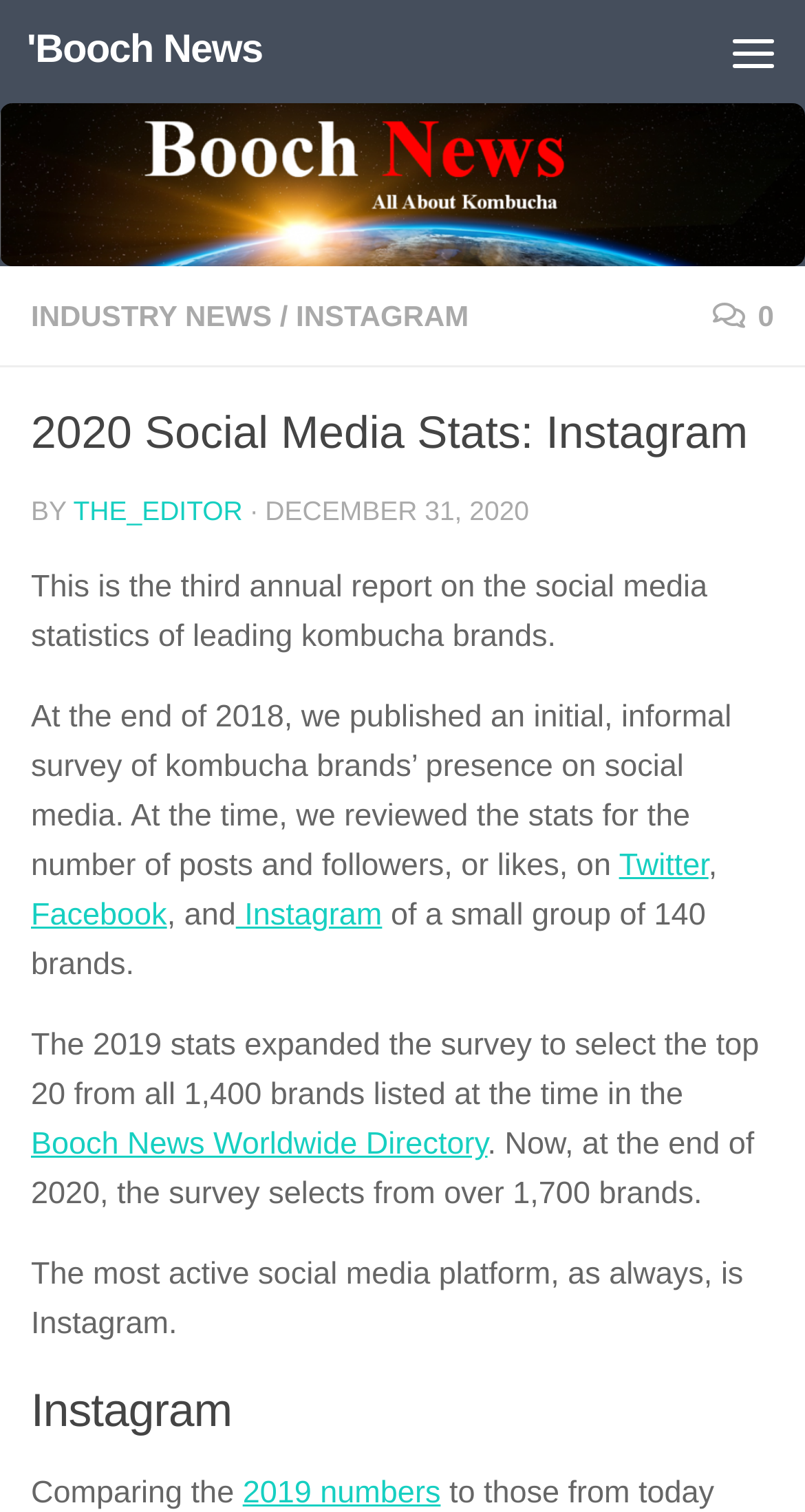Identify the bounding box coordinates for the region of the element that should be clicked to carry out the instruction: "View industry news". The bounding box coordinates should be four float numbers between 0 and 1, i.e., [left, top, right, bottom].

[0.038, 0.198, 0.338, 0.22]